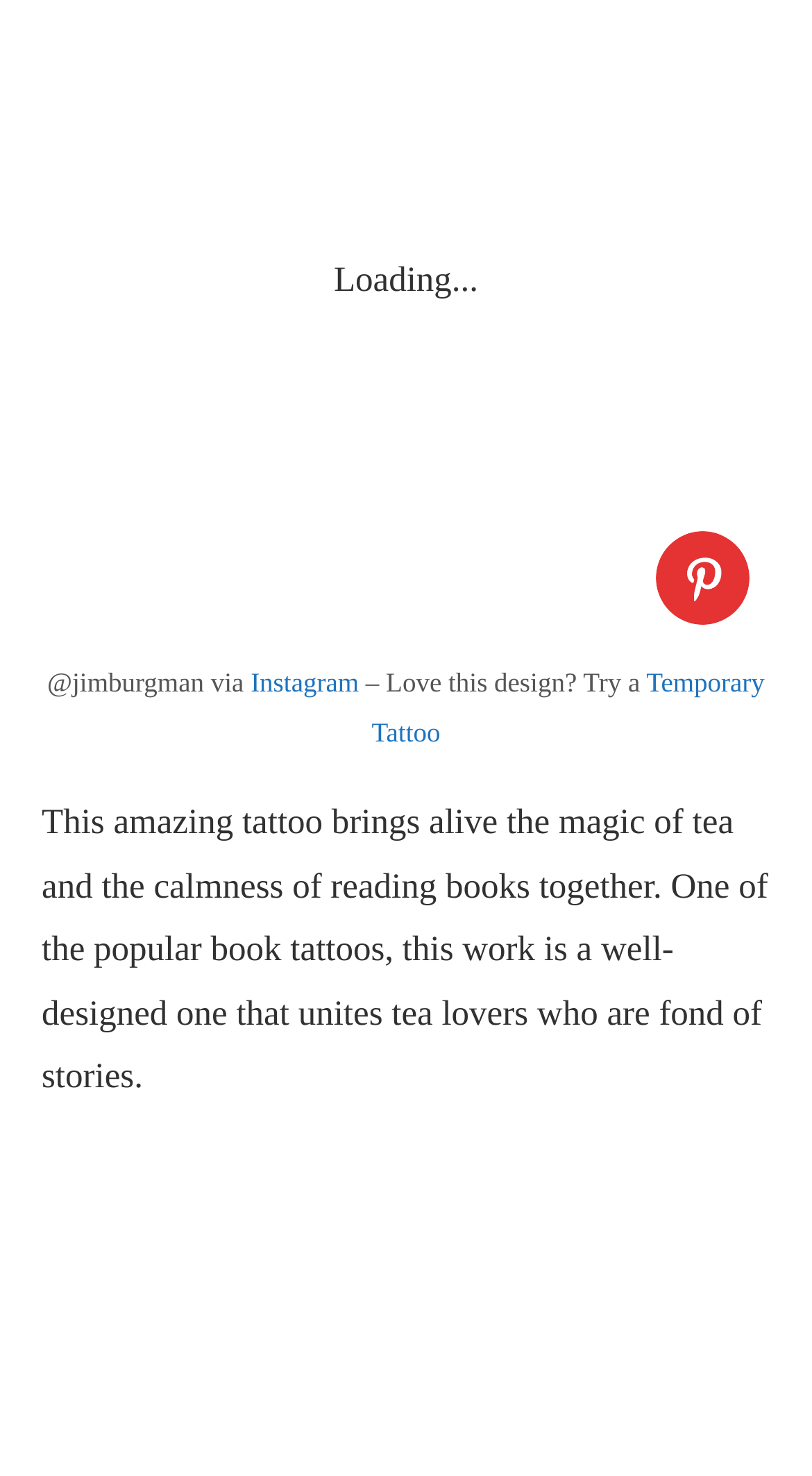Use a single word or phrase to answer the question:
What is the type of tattoo?

Temporary Tattoo